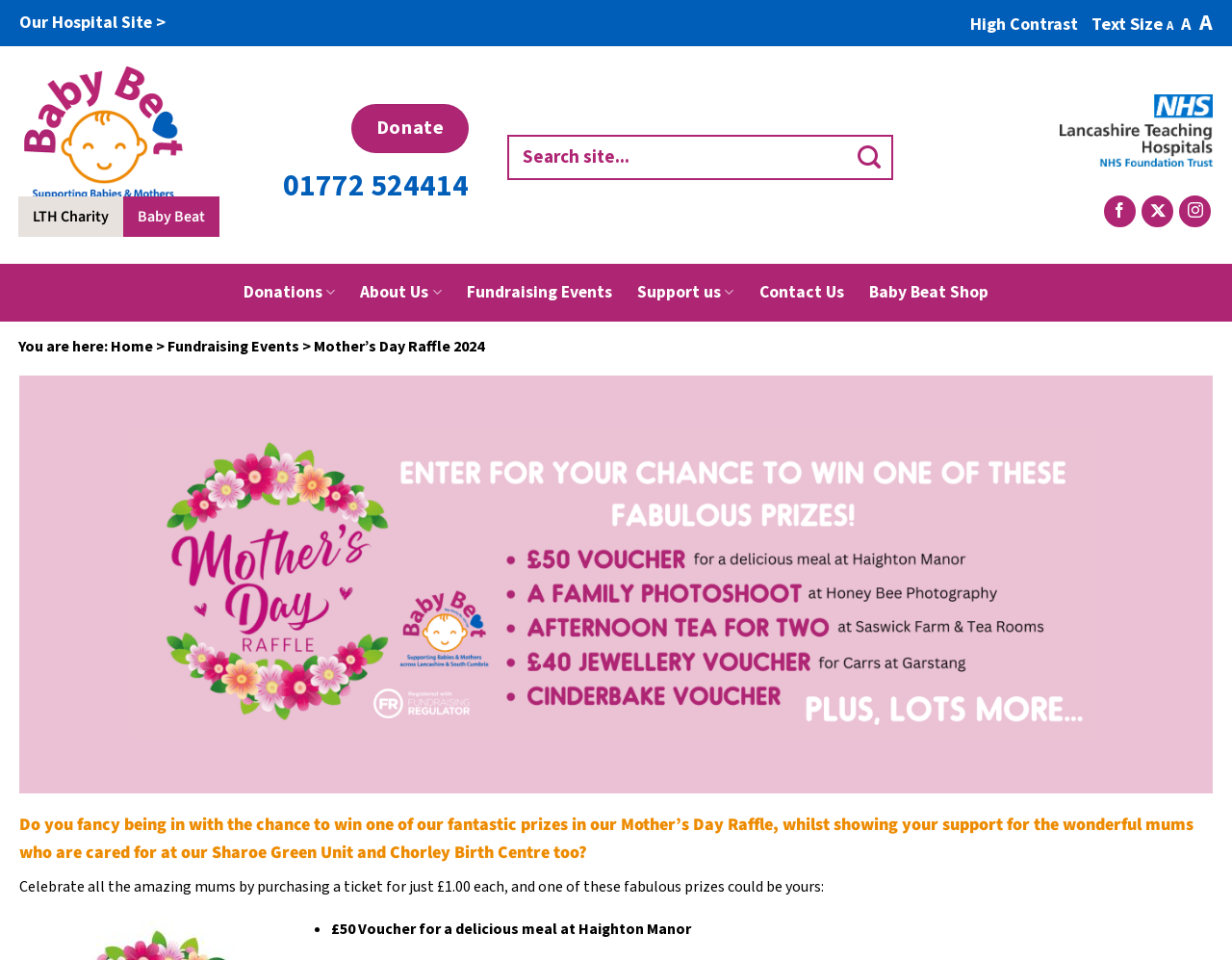Specify the bounding box coordinates of the element's region that should be clicked to achieve the following instruction: "Visit Baby Beat". The bounding box coordinates consist of four float numbers between 0 and 1, in the format [left, top, right, bottom].

[0.016, 0.069, 0.206, 0.22]